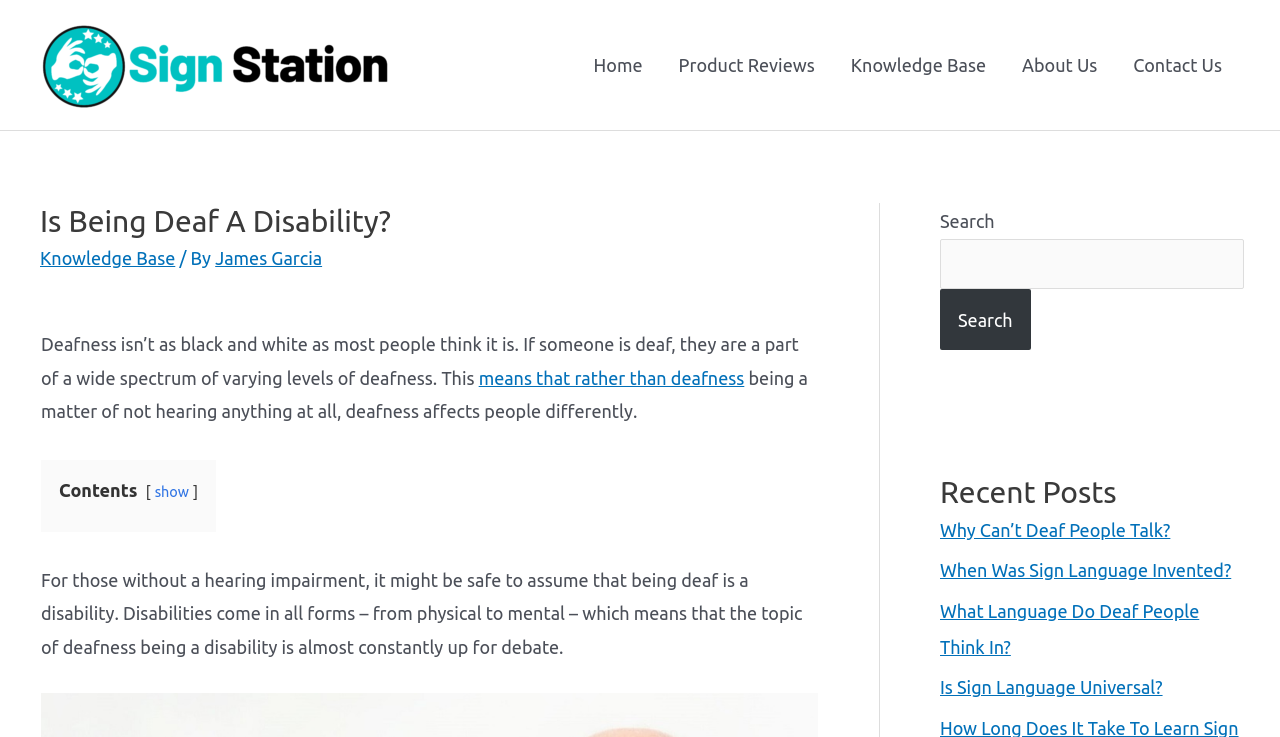Locate the bounding box coordinates of the area where you should click to accomplish the instruction: "Click on the 'Home' link".

[0.45, 0.0, 0.516, 0.176]